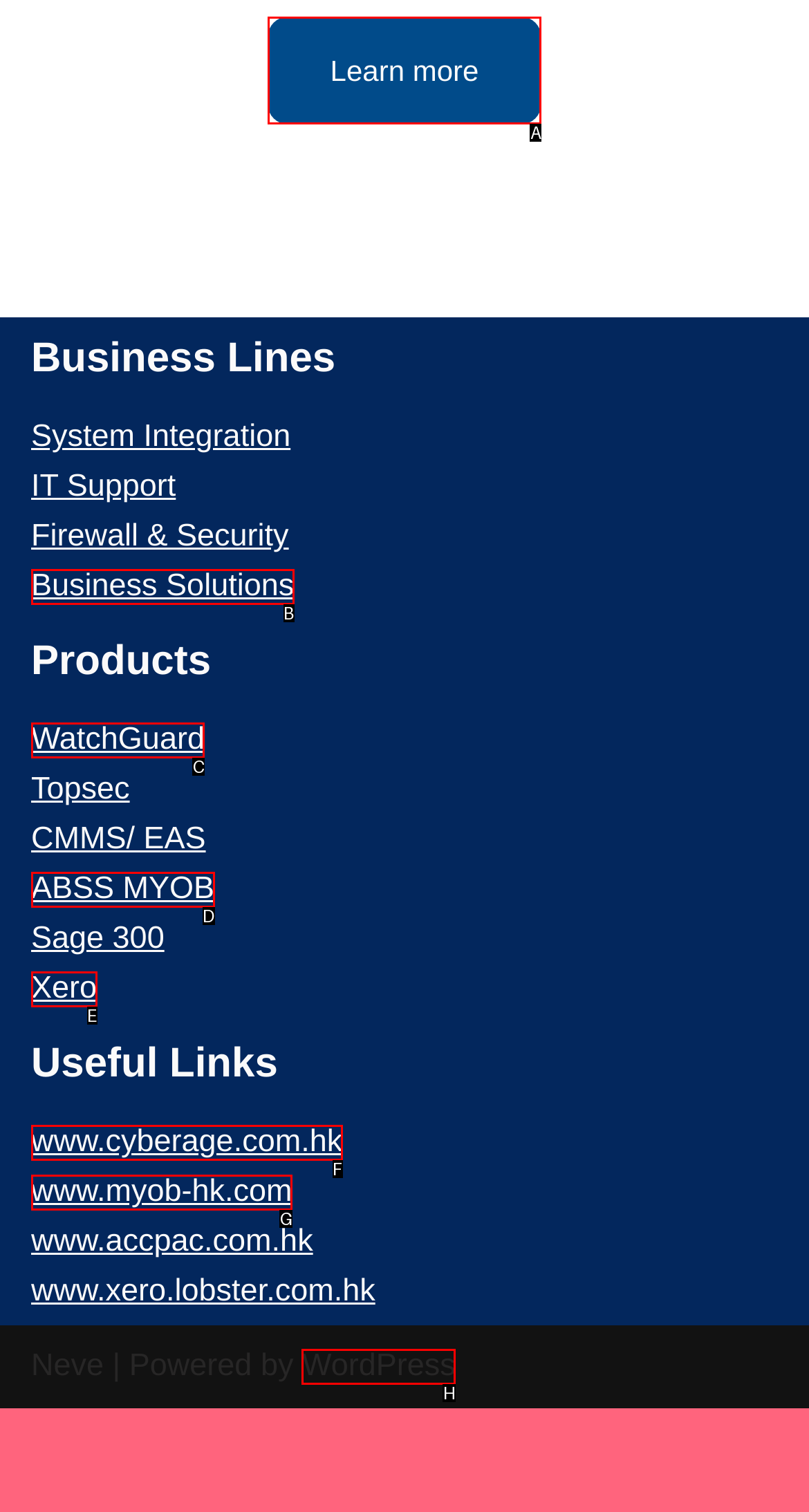To complete the instruction: Learn more about the company, which HTML element should be clicked?
Respond with the option's letter from the provided choices.

A